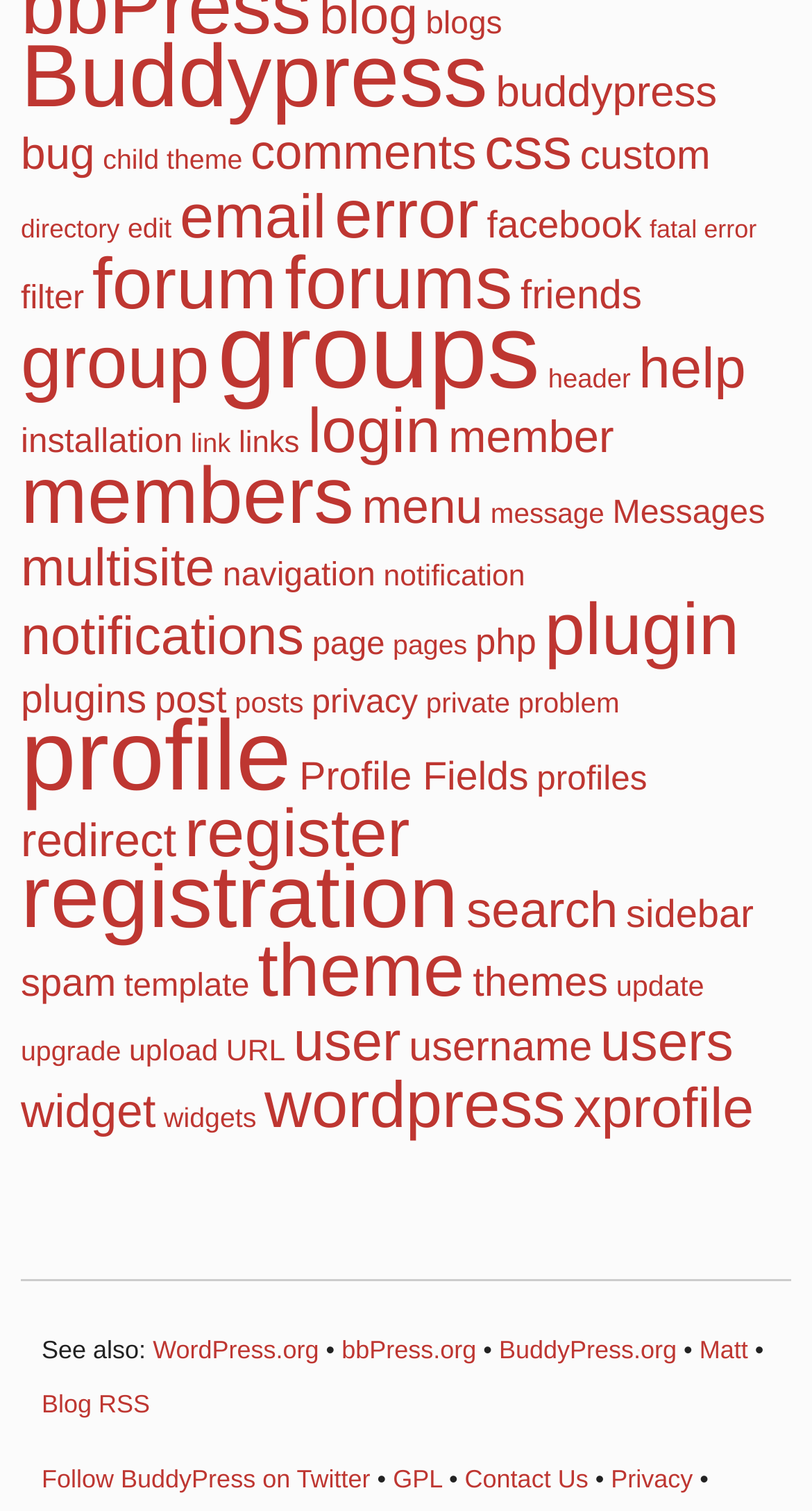Respond with a single word or phrase to the following question: How many items are in the 'groups' category?

1,473